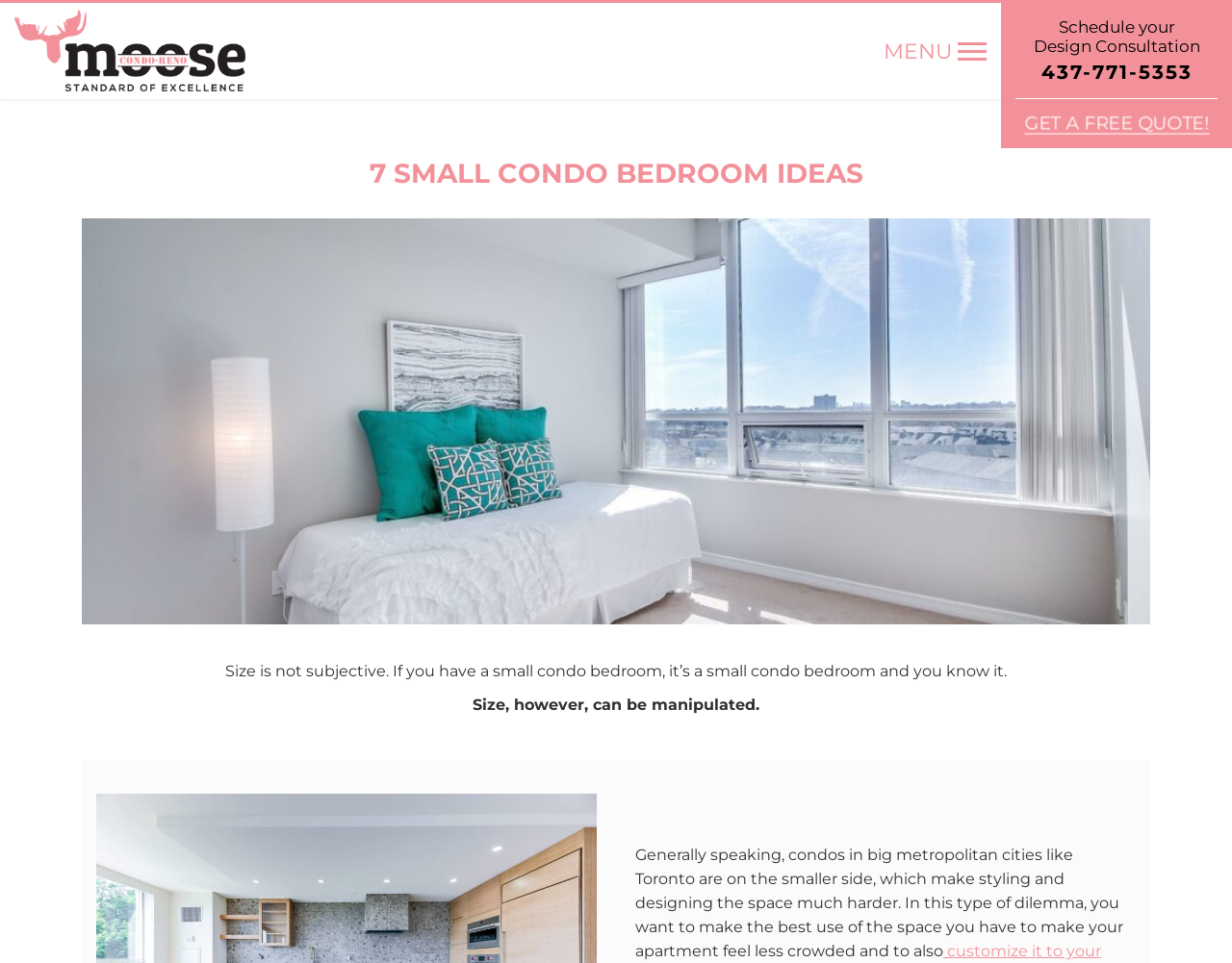Reply to the question with a single word or phrase:
What is the phone number provided on the webpage?

437-771-5353